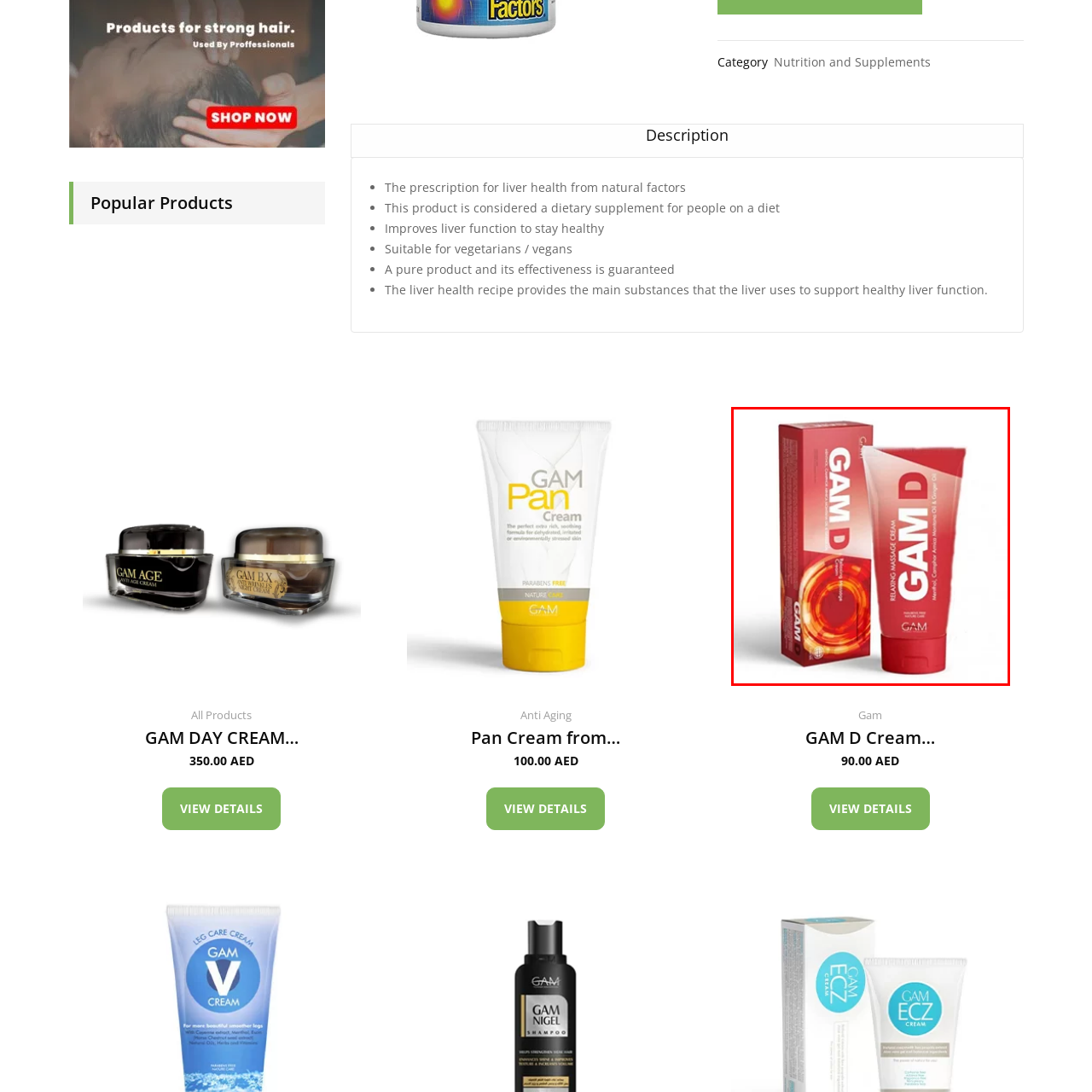Look at the region marked by the red box and describe it extensively.

The image showcases a tube of "GAM D Relaxing Massage Cream," prominently displayed alongside its packaging. The tube features a vibrant red design with large, bold text stating "GAM D" and the product type, "Relaxing Massage Cream." The packaging is sleek and modern, enhancing the appeal of the product. This cream is formulated with beneficial ingredients, including canola and evening primrose oils, aimed at soothing muscles and providing relaxation. It's marketed as suitable for various uses, providing an effective and enjoyable massage experience for users.